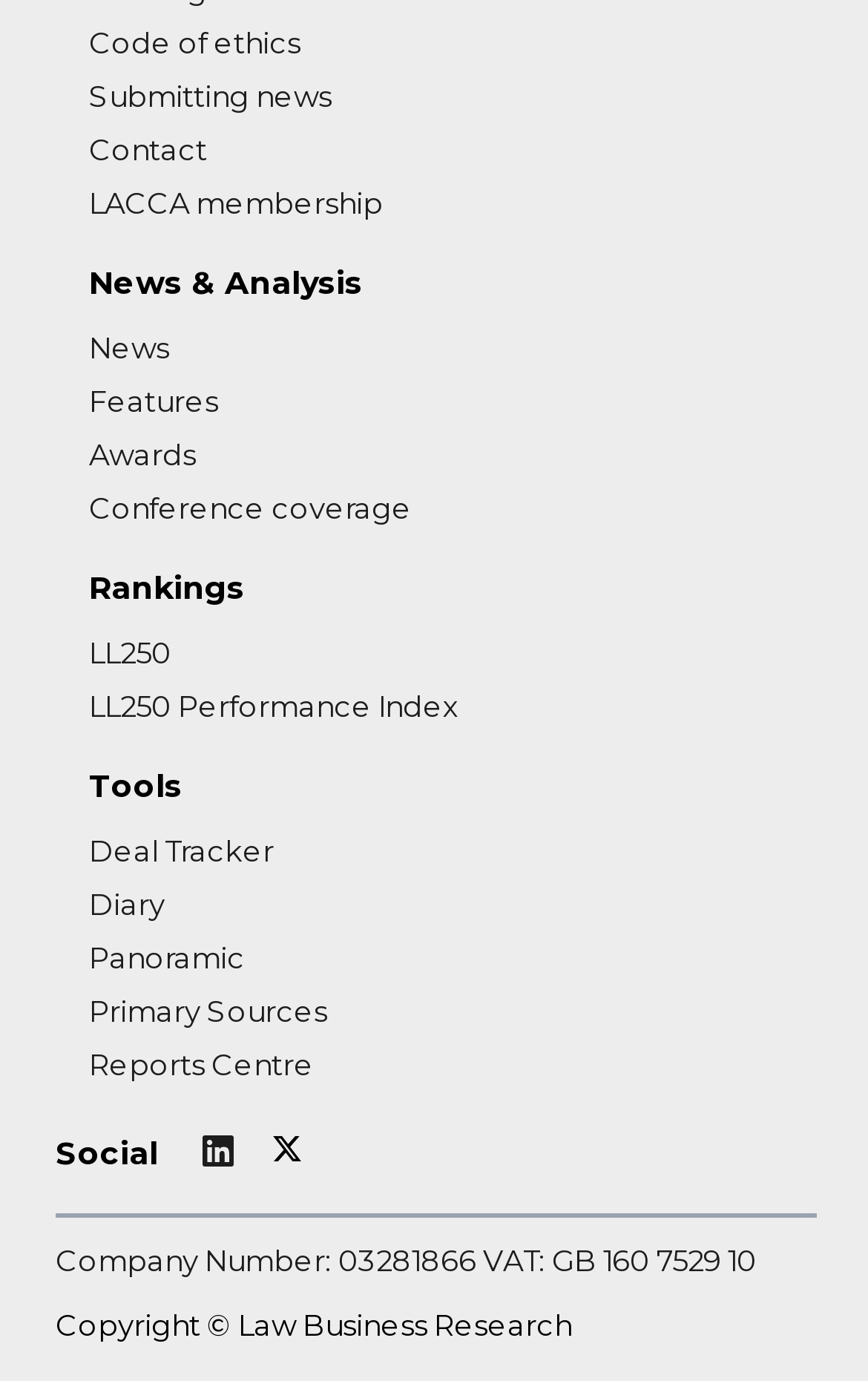Bounding box coordinates are specified in the format (top-left x, top-left y, bottom-right x, bottom-right y). All values are floating point numbers bounded between 0 and 1. Please provide the bounding box coordinate of the region this sentence describes: Code of ethics

[0.103, 0.018, 0.346, 0.044]